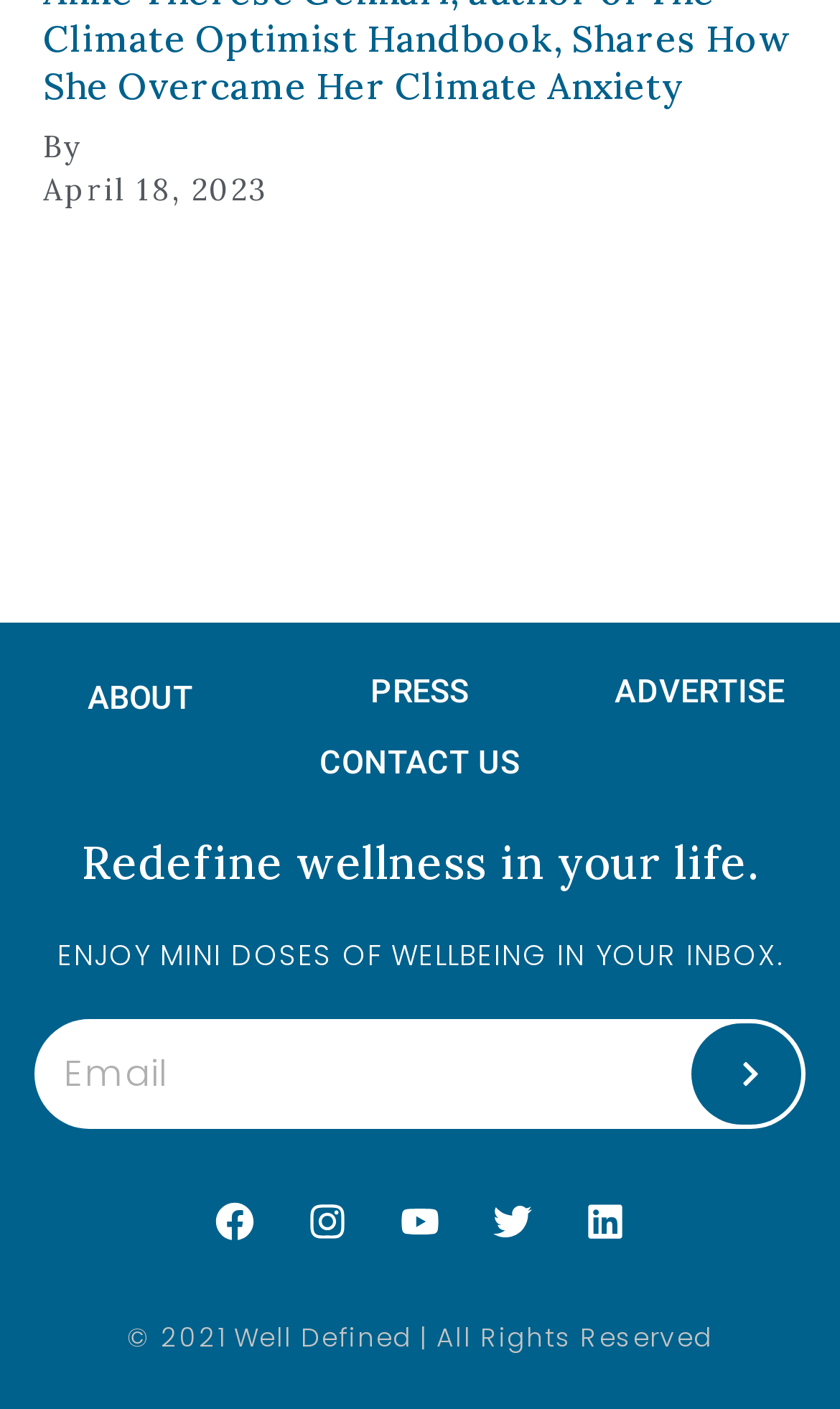Find the bounding box coordinates of the area to click in order to follow the instruction: "Follow on Facebook".

[0.256, 0.853, 0.303, 0.88]